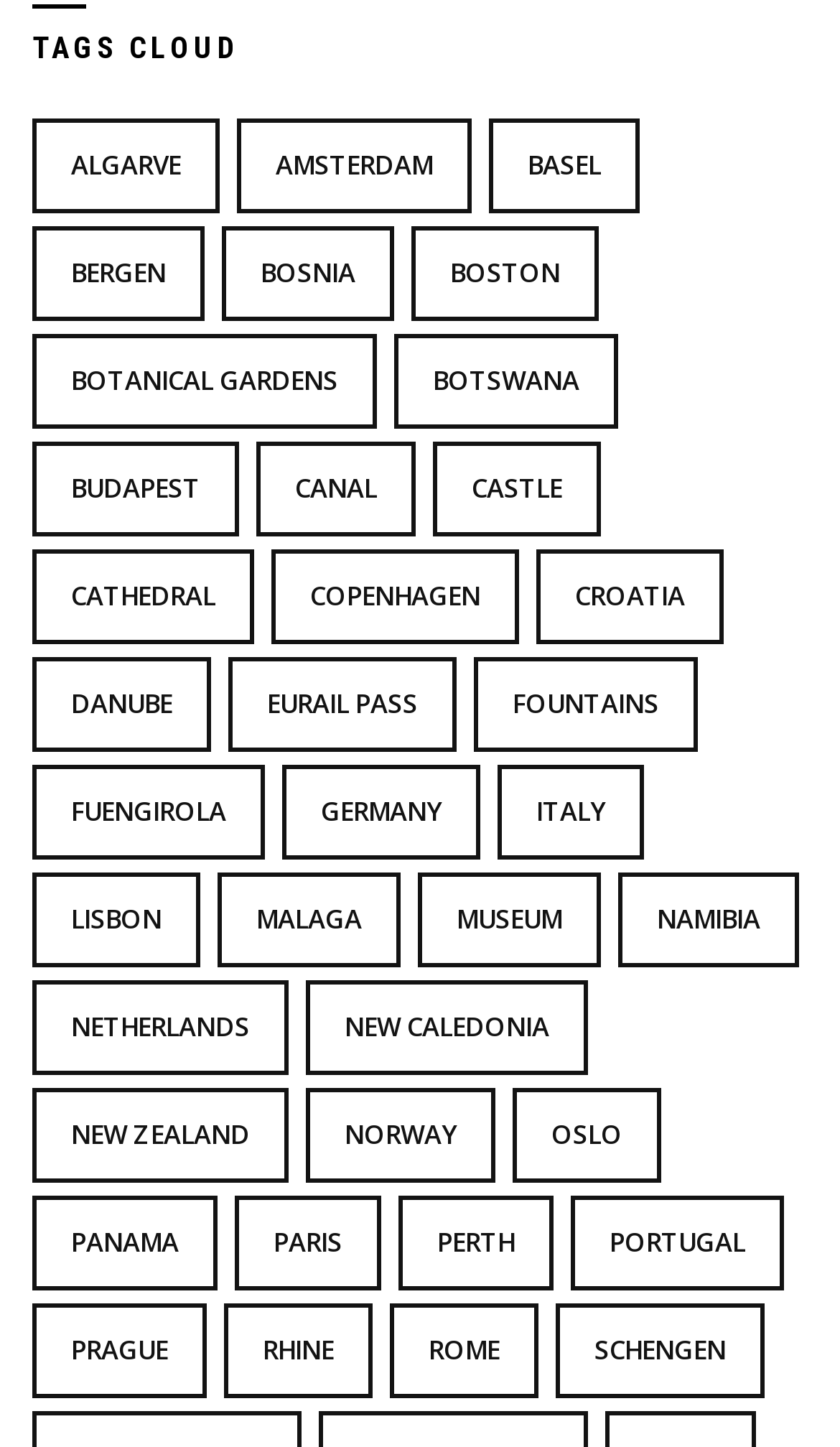Identify the bounding box for the described UI element. Provide the coordinates in (top-left x, top-left y, bottom-right x, bottom-right y) format with values ranging from 0 to 1: New Zealand

[0.038, 0.752, 0.344, 0.817]